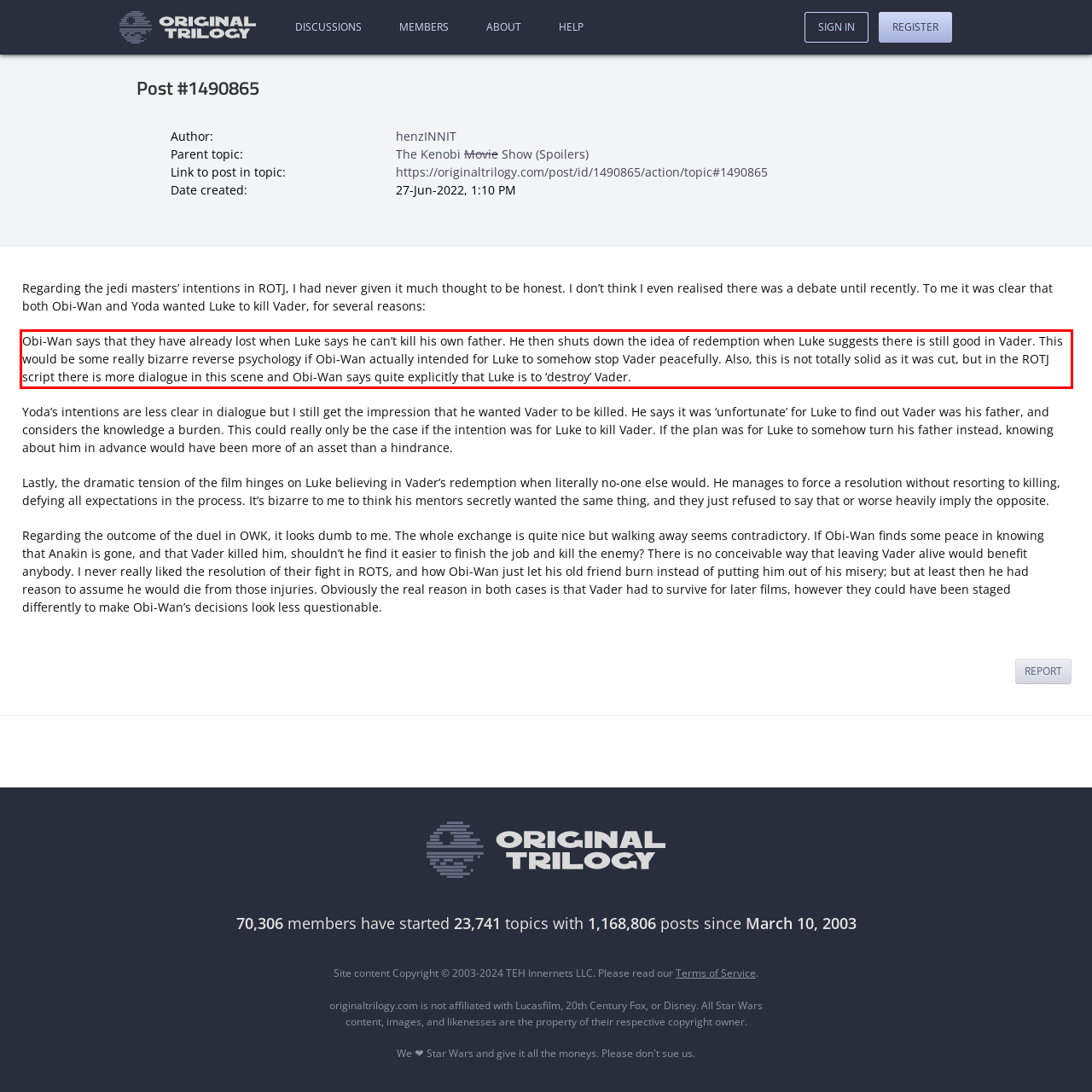You have a screenshot of a webpage, and there is a red bounding box around a UI element. Utilize OCR to extract the text within this red bounding box.

Obi-Wan says that they have already lost when Luke says he can’t kill his own father. He then shuts down the idea of redemption when Luke suggests there is still good in Vader. This would be some really bizarre reverse psychology if Obi-Wan actually intended for Luke to somehow stop Vader peacefully. Also, this is not totally solid as it was cut, but in the ROTJ script there is more dialogue in this scene and Obi-Wan says quite explicitly that Luke is to ‘destroy’ Vader.